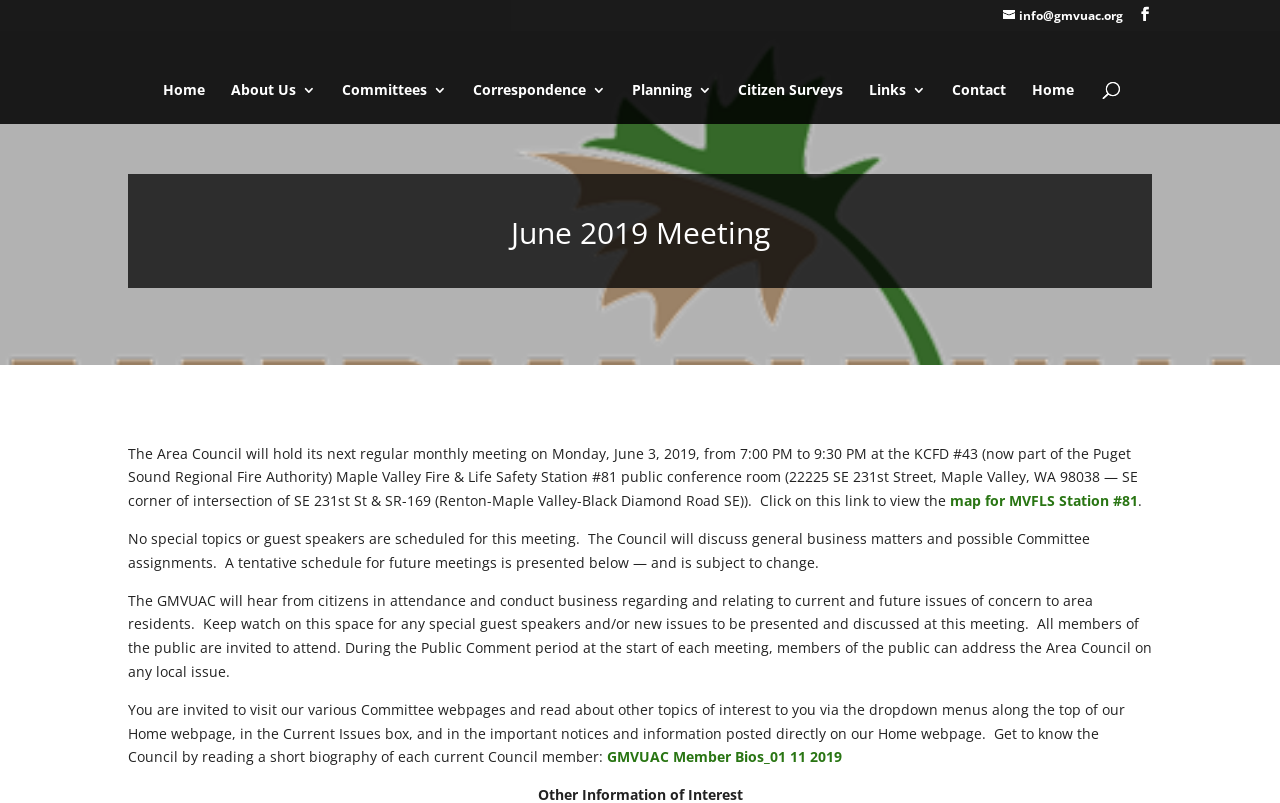What is the date of the next regular monthly meeting?
Refer to the image and provide a one-word or short phrase answer.

June 3, 2019